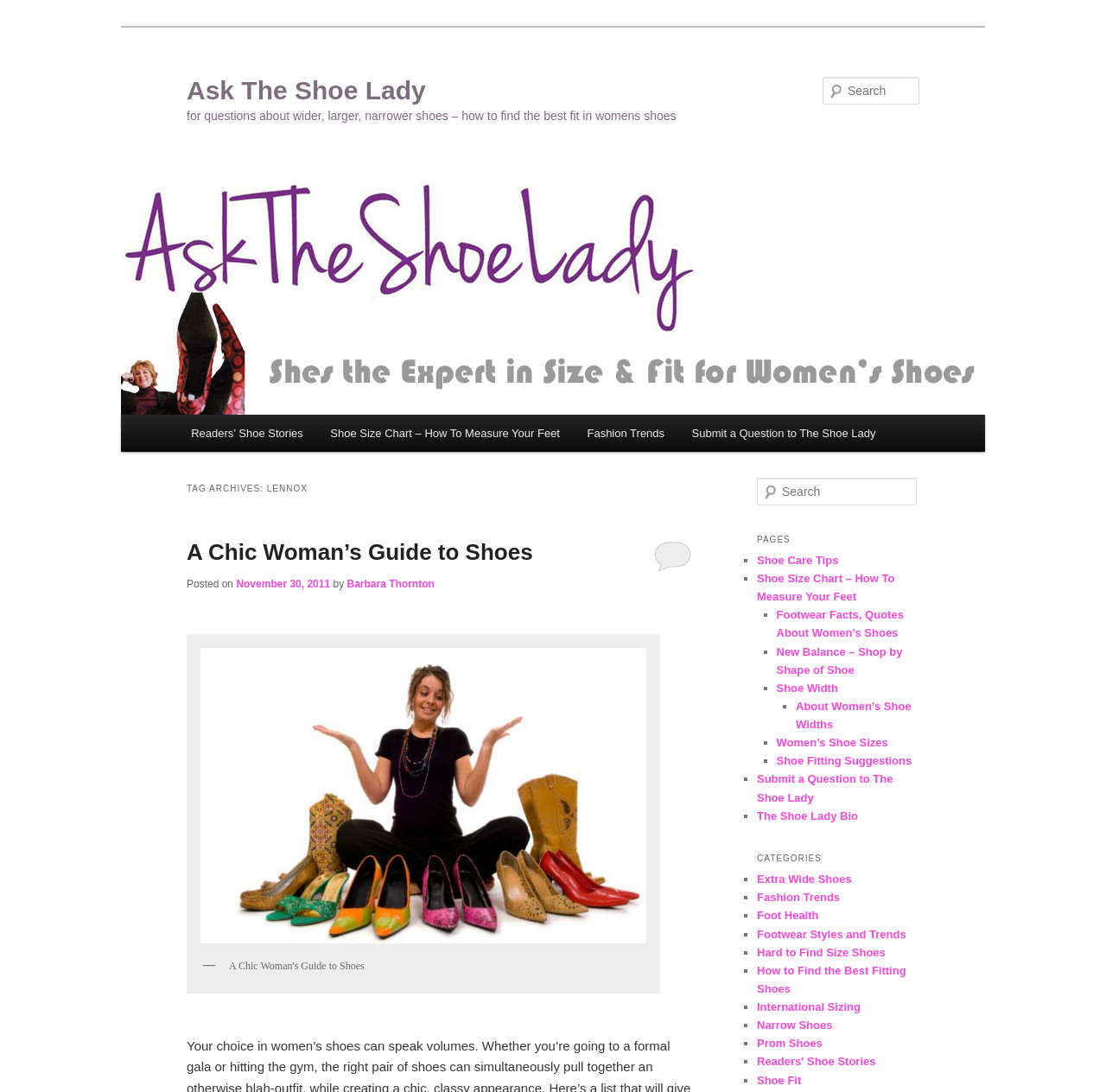Answer this question using a single word or a brief phrase:
What is the purpose of the search box?

To search the website